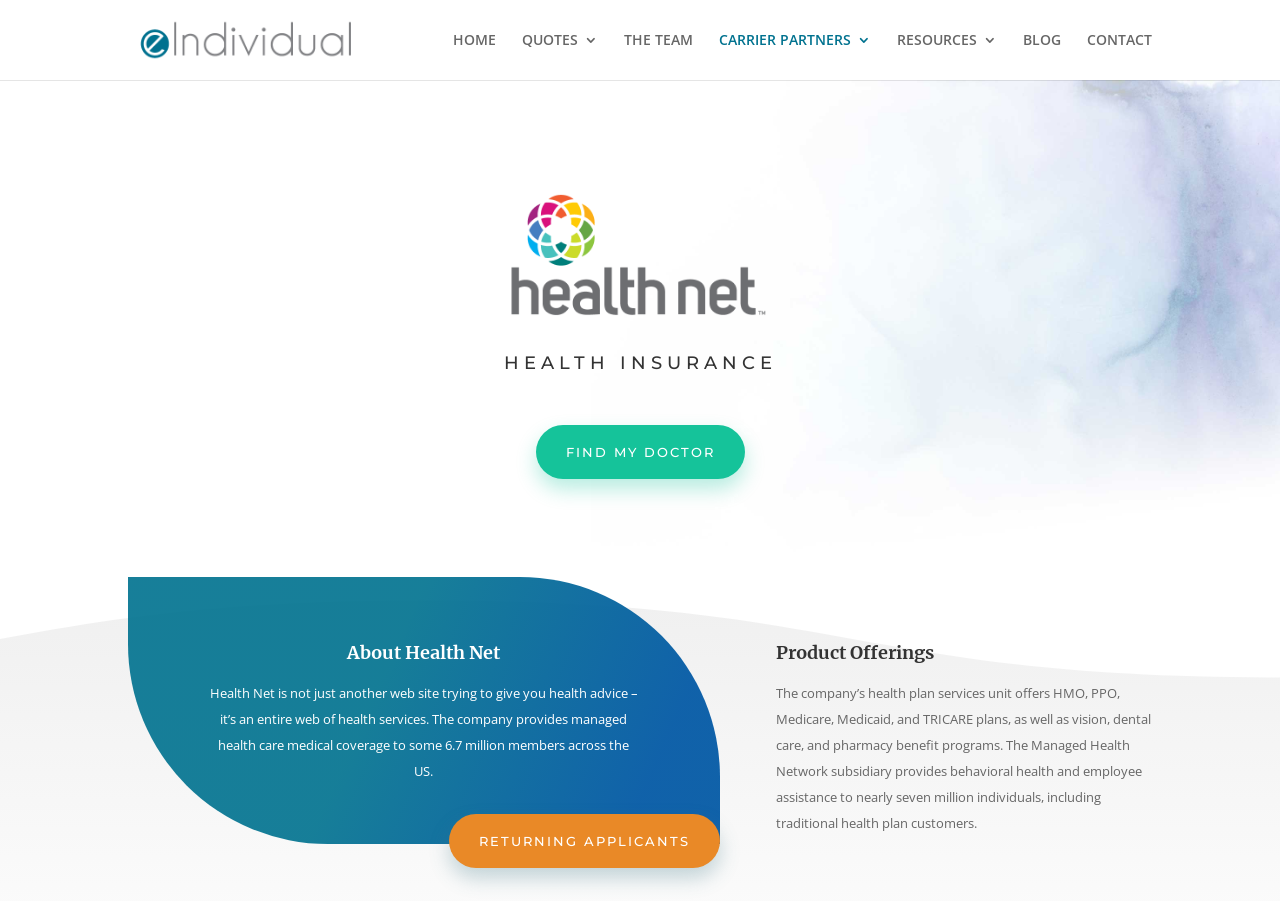What can users do on this website?
Please provide a single word or phrase based on the screenshot.

Find doctor, get quotes, contact